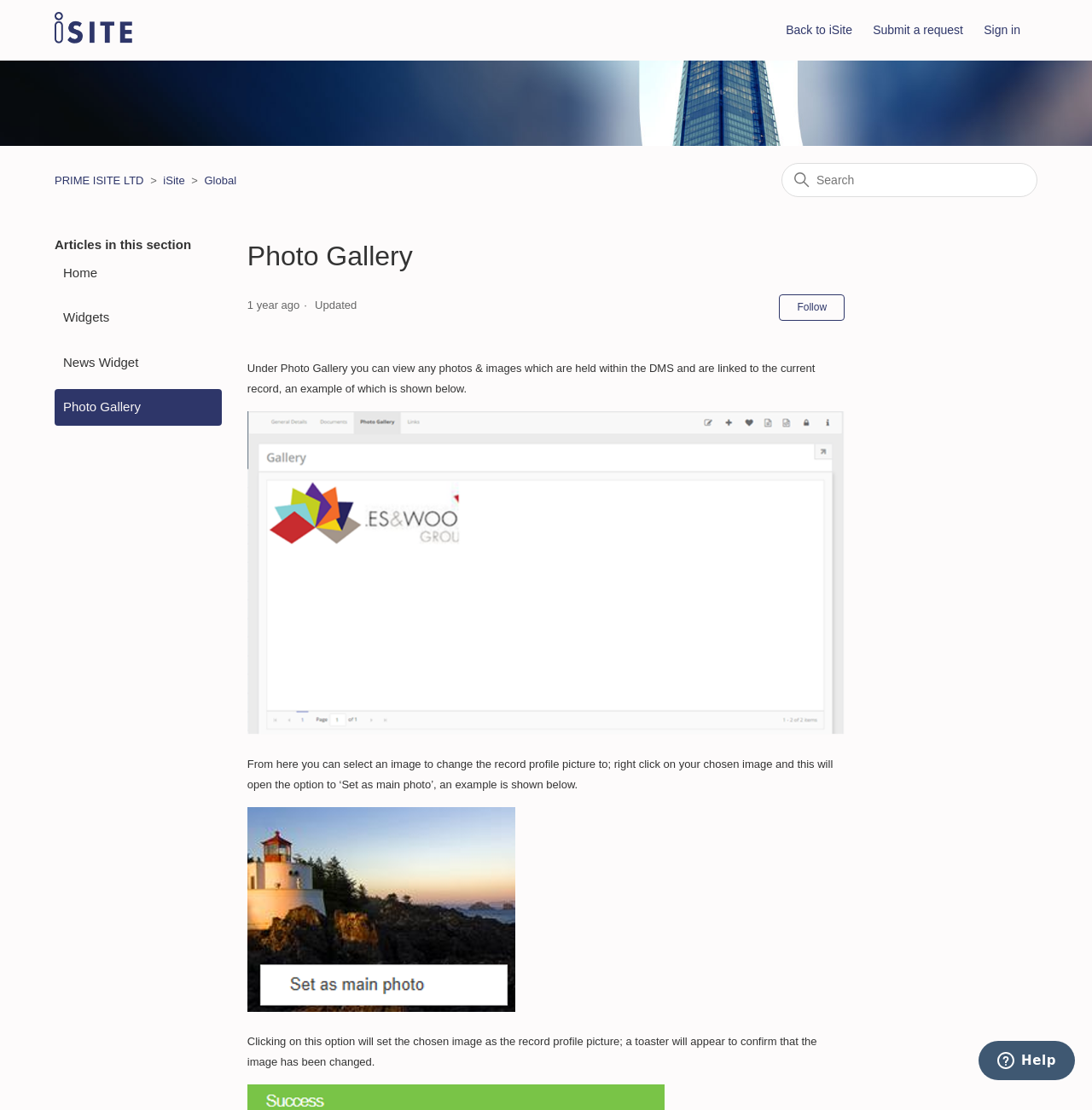Find the bounding box coordinates for the HTML element described in this sentence: "parent_node: SEARCH name="s"". Provide the coordinates as four float numbers between 0 and 1, in the format [left, top, right, bottom].

None